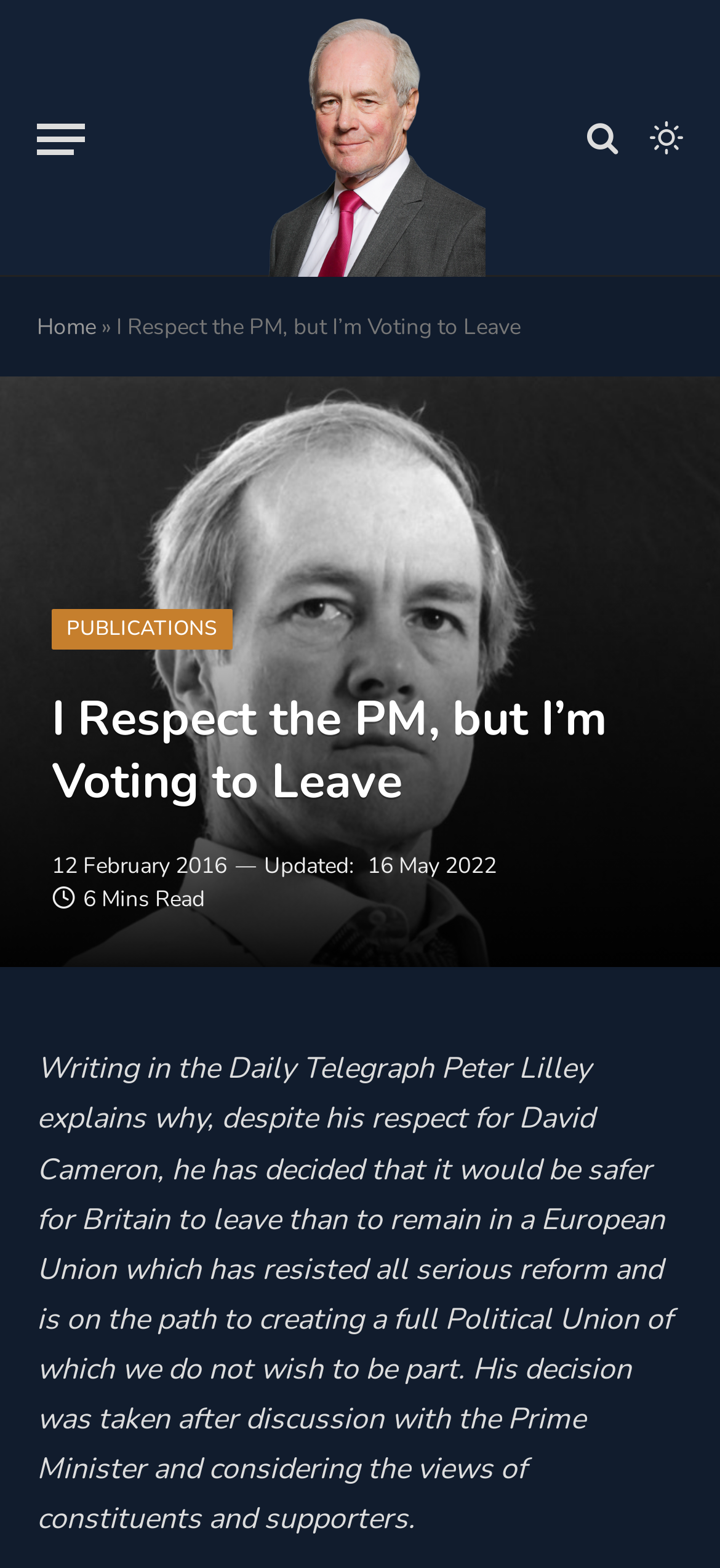Who is the author of the article?
Based on the visual information, provide a detailed and comprehensive answer.

The author of the article can be determined by looking at the link 'Rt Hon Lord Lilley' at the top of the page, which suggests that the author is Peter Lilley, also known as Rt Hon Lord Lilley.